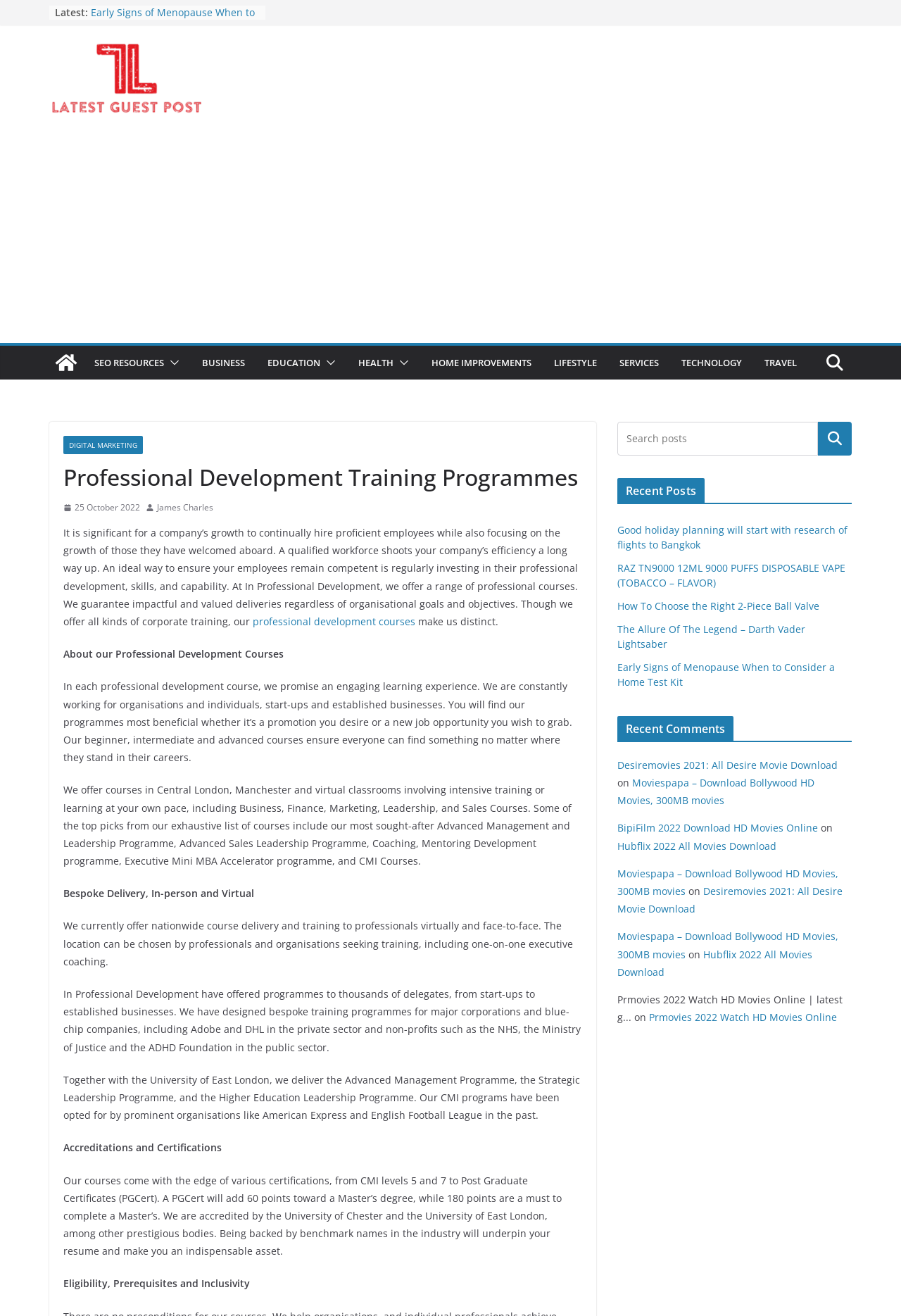What is the purpose of the 'Search' button?
Give a one-word or short-phrase answer derived from the screenshot.

To search the website